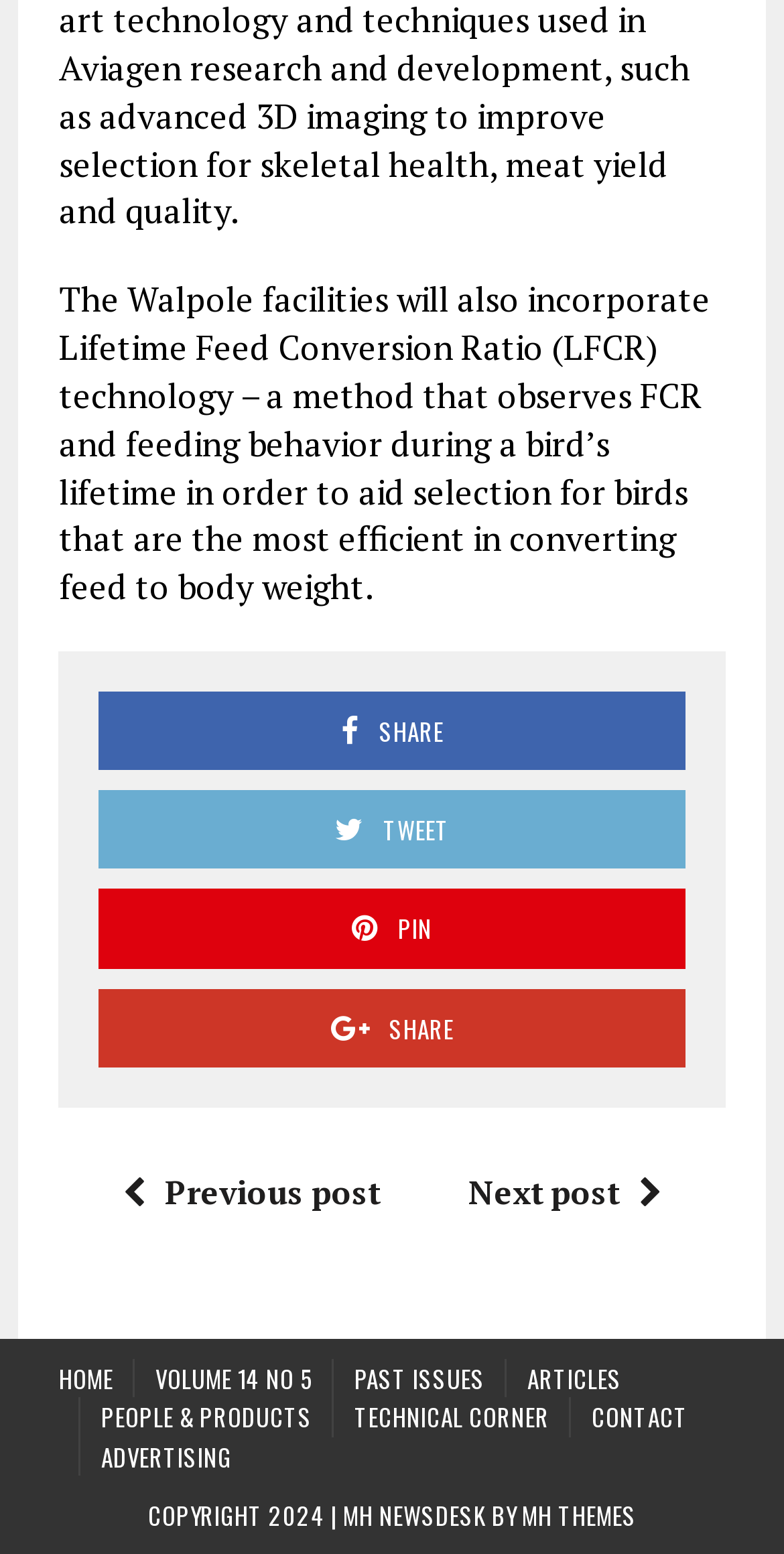Please find the bounding box coordinates (top-left x, top-left y, bottom-right x, bottom-right y) in the screenshot for the UI element described as follows: PEOPLE & PRODUCTS

[0.129, 0.9, 0.398, 0.925]